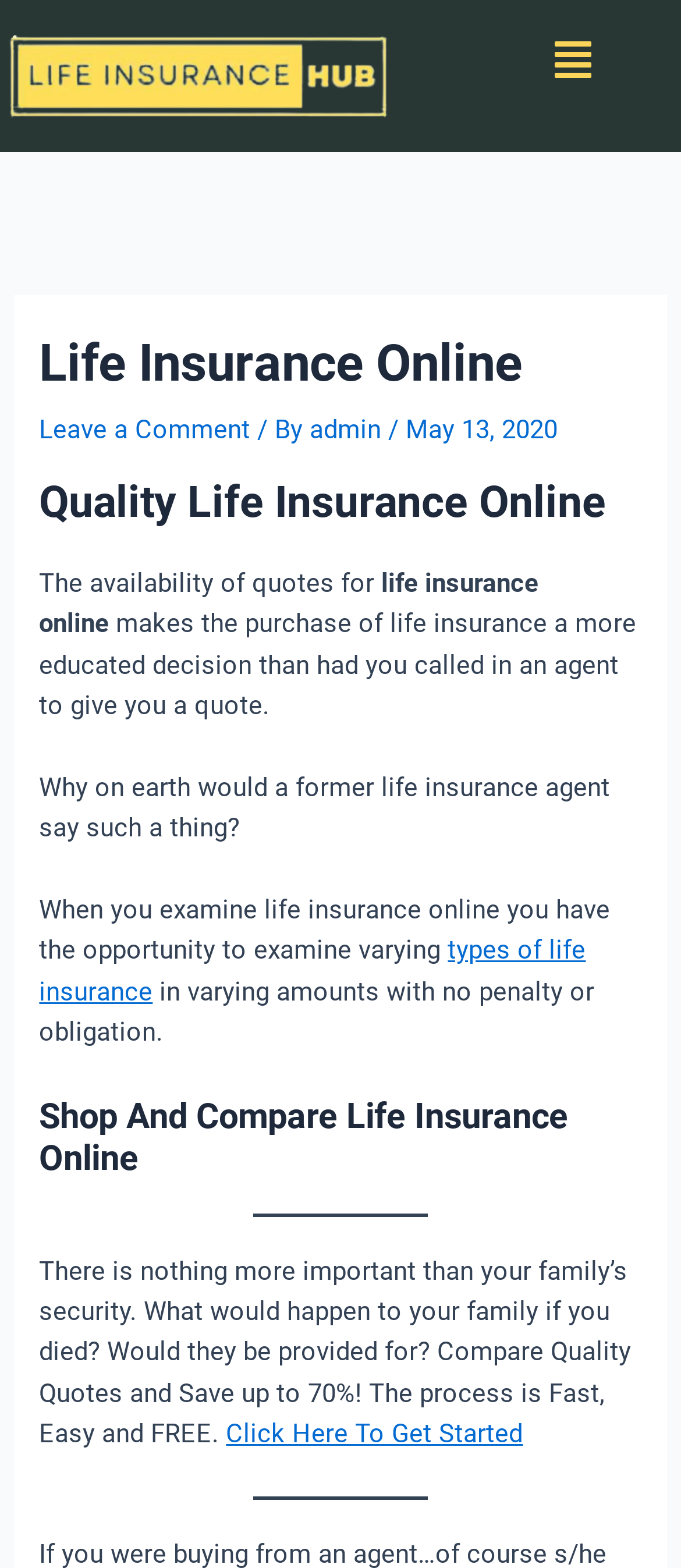Write a detailed summary of the webpage, including text, images, and layout.

The webpage is about life insurance online, with a prominent logo at the top left corner. To the right of the logo is a menu button. Below the logo and menu button, there is a header section with a heading "Life Insurance Online" and a link to leave a comment, followed by the author's name and date "May 13, 2020".

The main content of the webpage is divided into several sections. The first section has a heading "Quality Life Insurance Online" and a paragraph of text that discusses the benefits of getting life insurance quotes online. Below this section, there is another section with a heading "Why on earth would a former life insurance agent say such a thing?" followed by a few paragraphs of text that explain the advantages of examining life insurance options online.

Further down the page, there is a section with a heading "Shop And Compare Life Insurance Online" separated from the previous section by a horizontal line. This section has a paragraph of text that emphasizes the importance of family security and encourages visitors to compare life insurance quotes. Below this text, there is a call-to-action link "Click Here To Get Started" to initiate the quote comparison process.

Throughout the webpage, there are several links, including "types of life insurance" and "Leave a Comment", as well as a prominent logo at the top. The overall layout is organized, with clear headings and concise text.